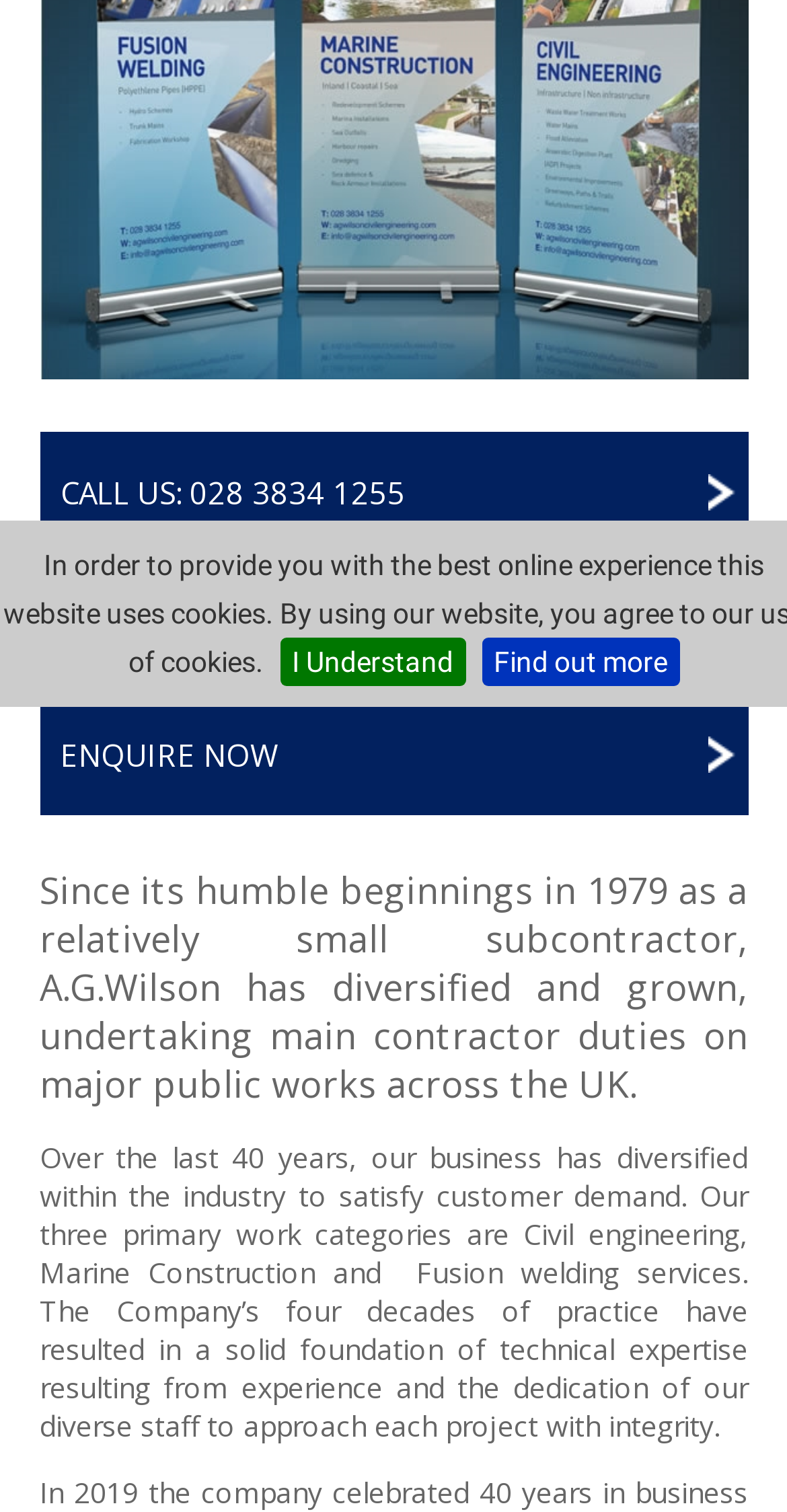Given the description "I Understand", determine the bounding box of the corresponding UI element.

[0.355, 0.422, 0.591, 0.454]